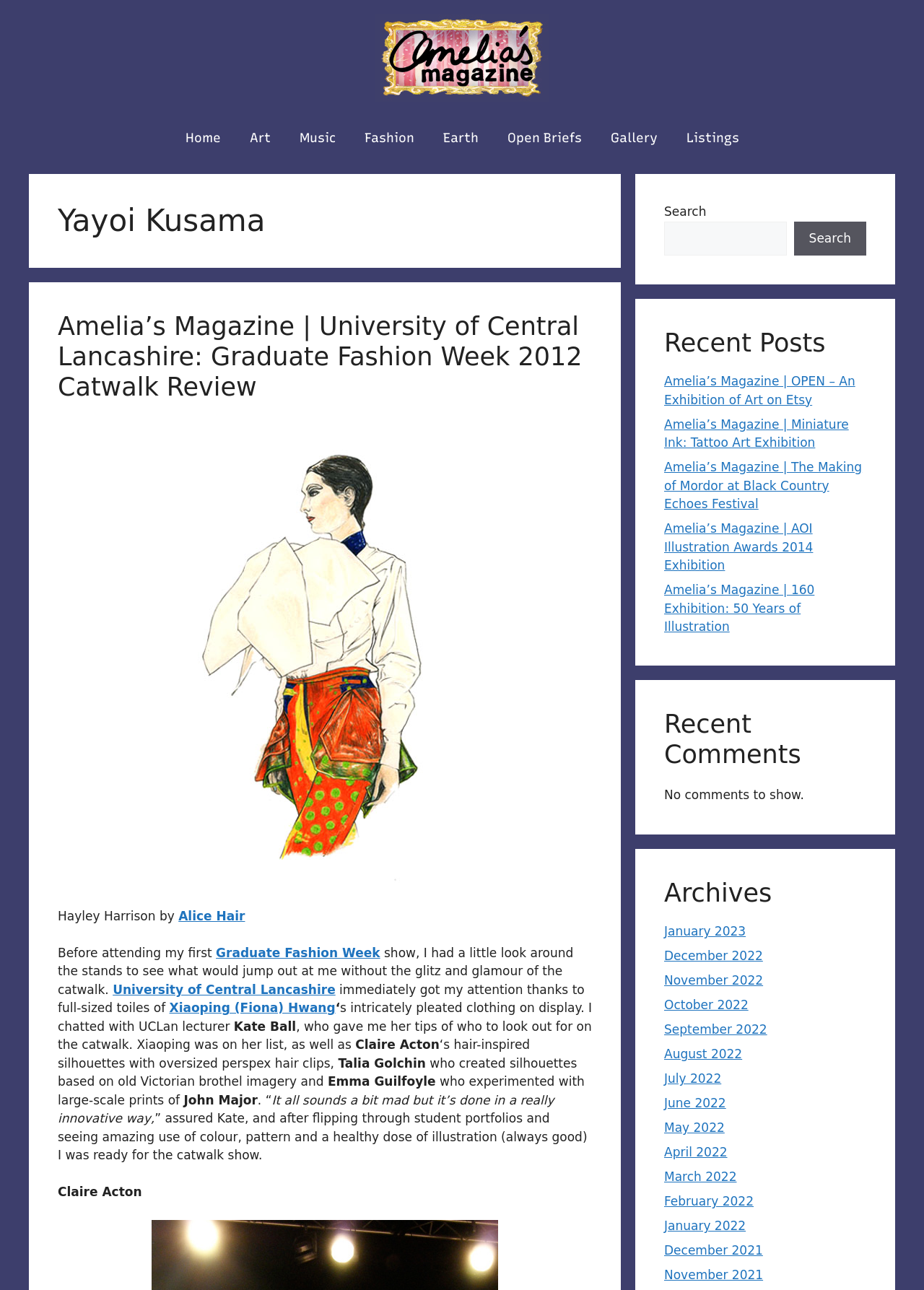Provide a single word or phrase to answer the given question: 
What is the topic of the article?

Graduate Fashion Week